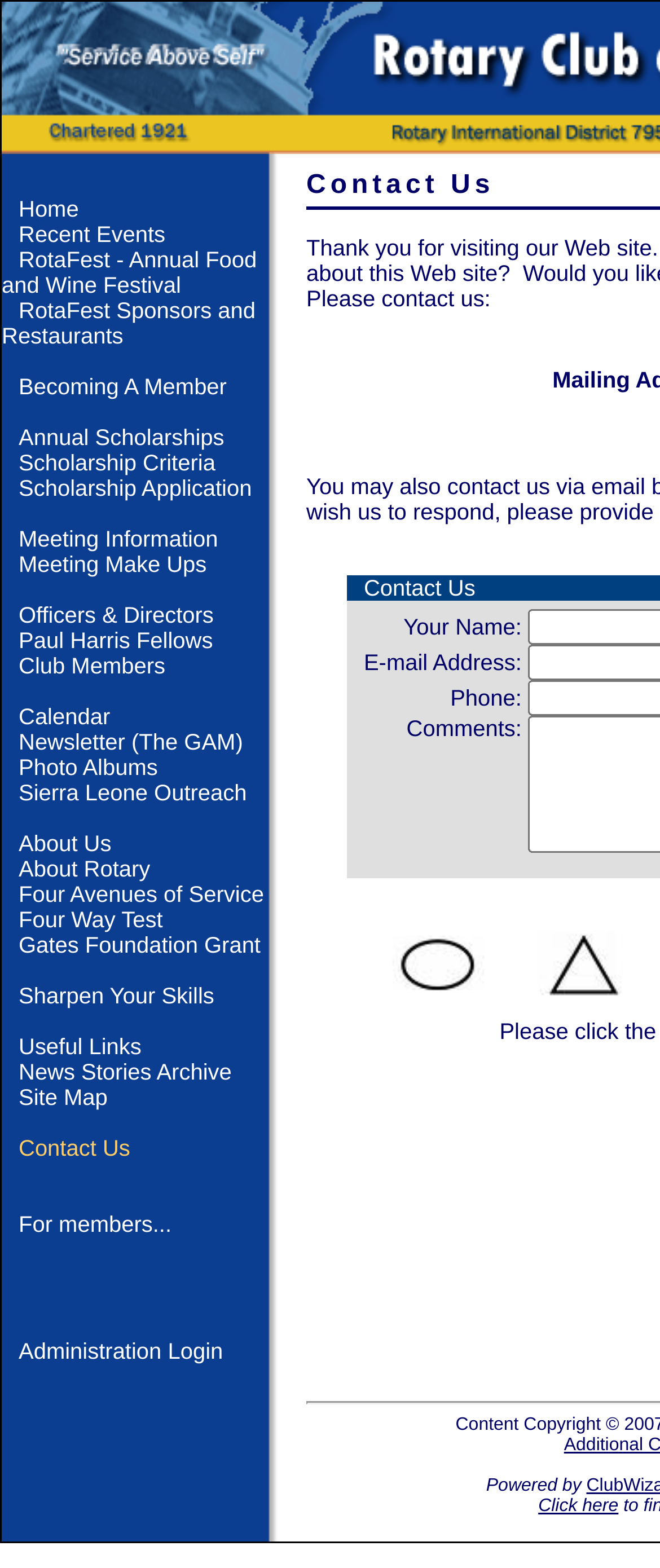Identify the bounding box coordinates for the element you need to click to achieve the following task: "View RotaFest - Annual Food and Wine Festival". Provide the bounding box coordinates as four float numbers between 0 and 1, in the form [left, top, right, bottom].

[0.003, 0.158, 0.389, 0.19]